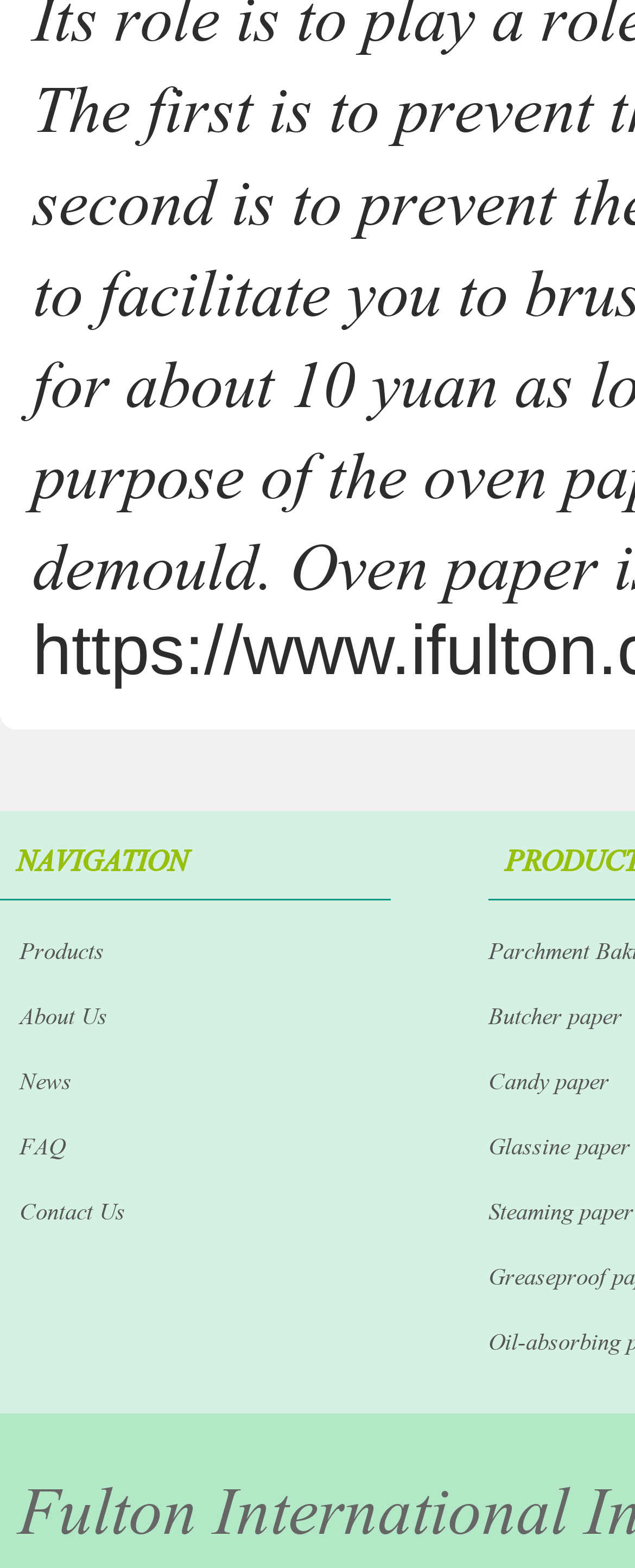Answer the question using only one word or a concise phrase: How many links are there in the left navigation menu?

5